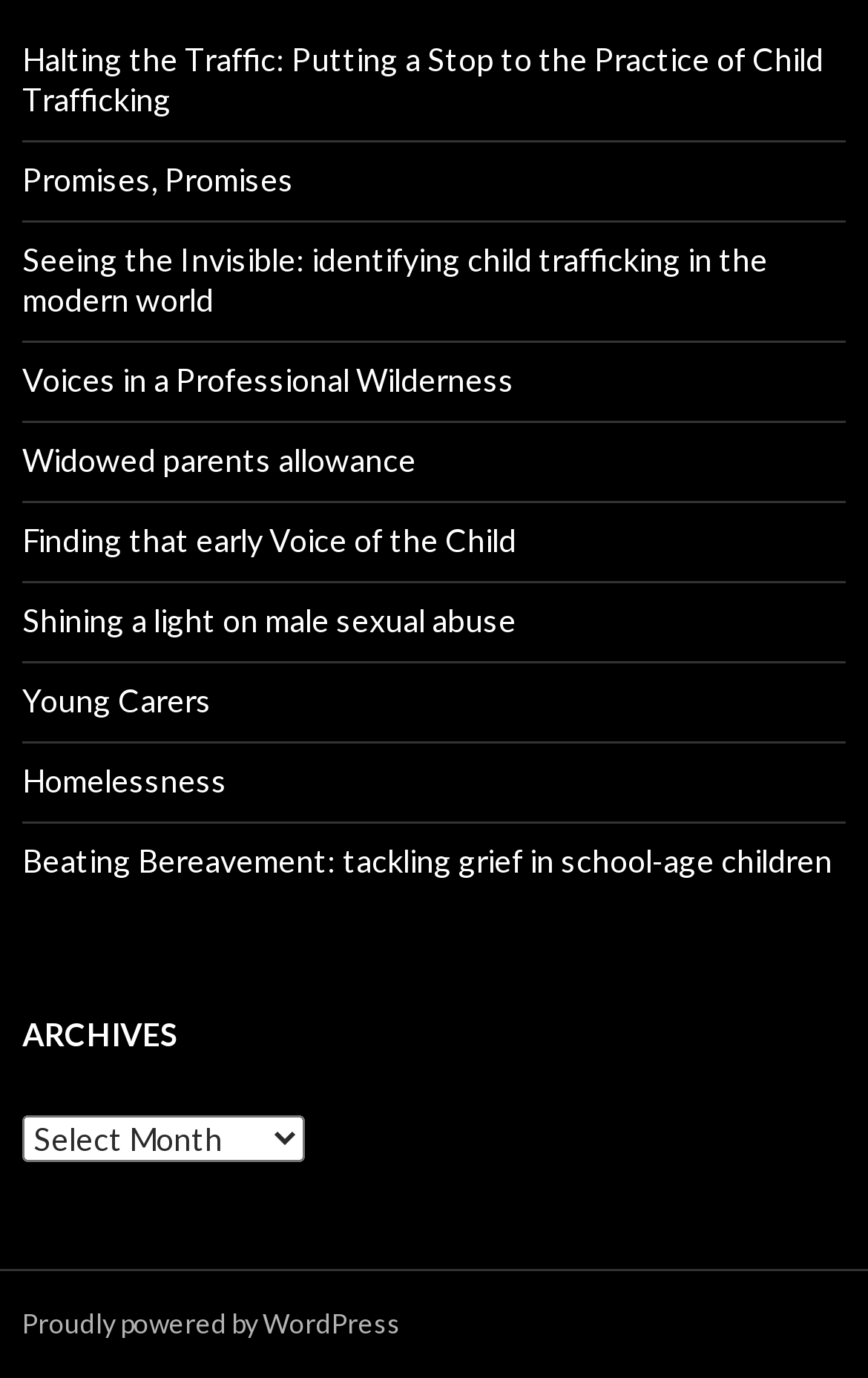Find the bounding box coordinates of the clickable area required to complete the following action: "Click on the link 'Halting the Traffic: Putting a Stop to the Practice of Child Trafficking'".

[0.026, 0.029, 0.949, 0.085]